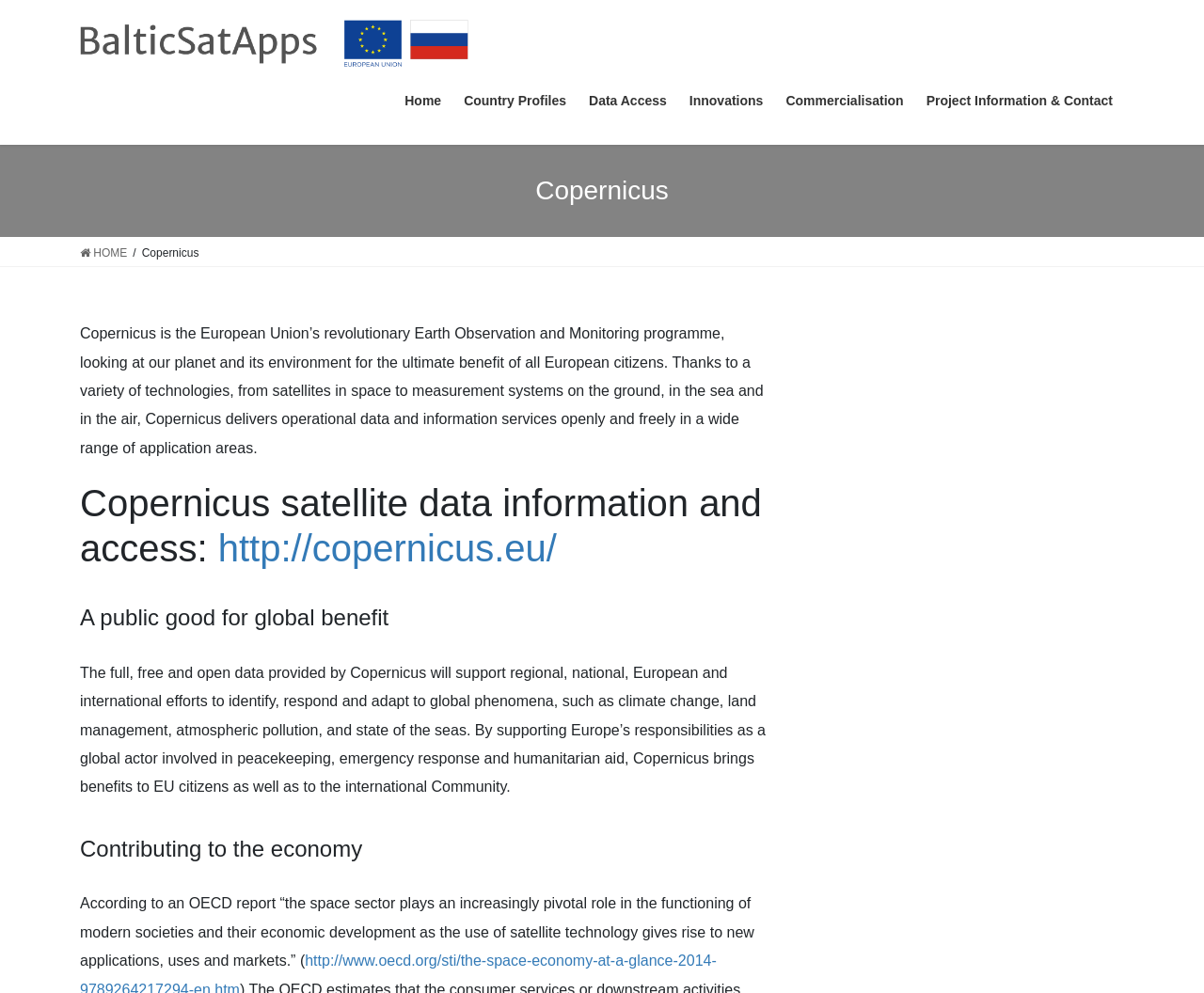Determine the coordinates of the bounding box that should be clicked to complete the instruction: "Click on Home". The coordinates should be represented by four float numbers between 0 and 1: [left, top, right, bottom].

[0.327, 0.08, 0.376, 0.125]